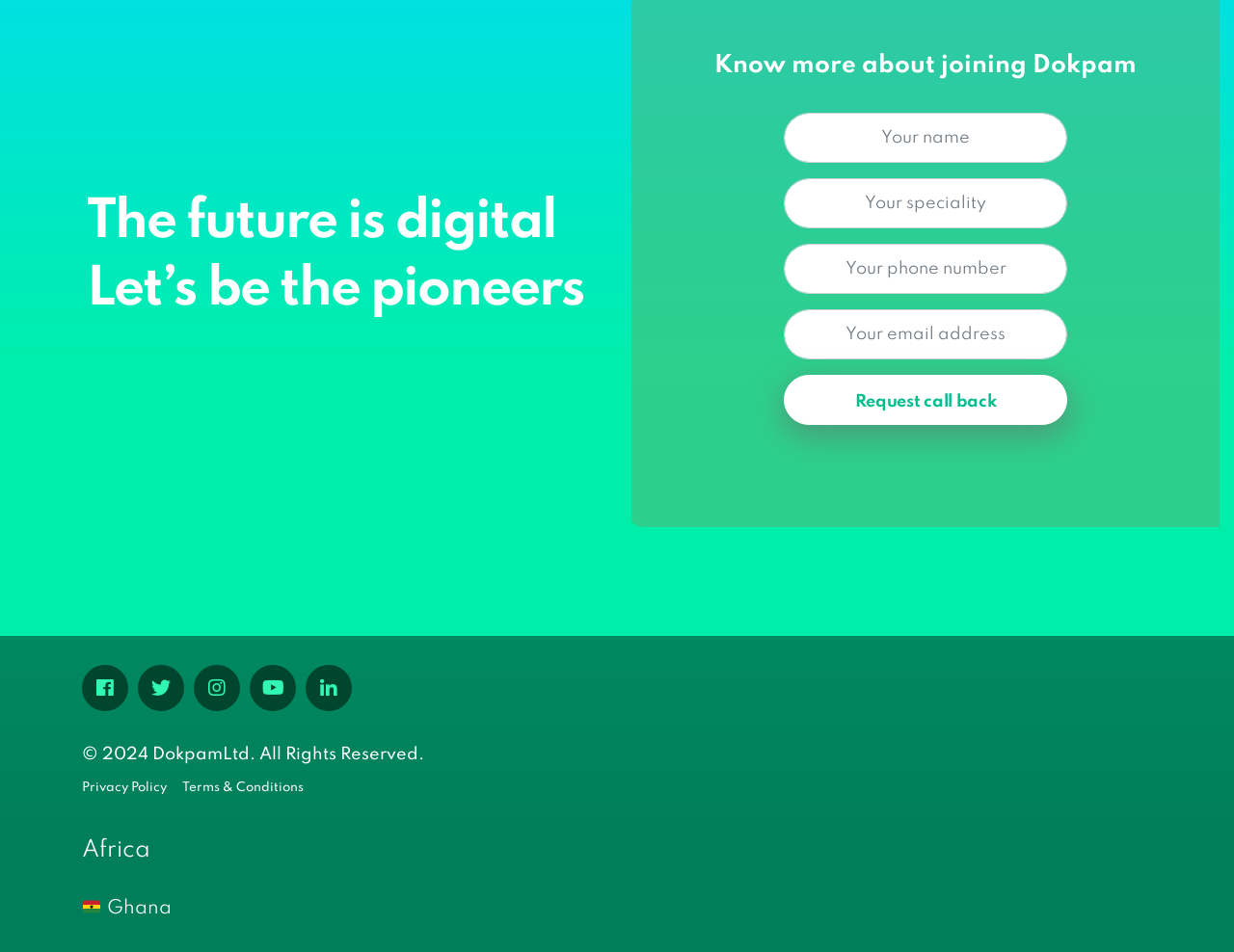Please predict the bounding box coordinates of the element's region where a click is necessary to complete the following instruction: "Click the 'Terms & Conditions' link". The coordinates should be represented by four float numbers between 0 and 1, i.e., [left, top, right, bottom].

[0.148, 0.808, 0.246, 0.848]